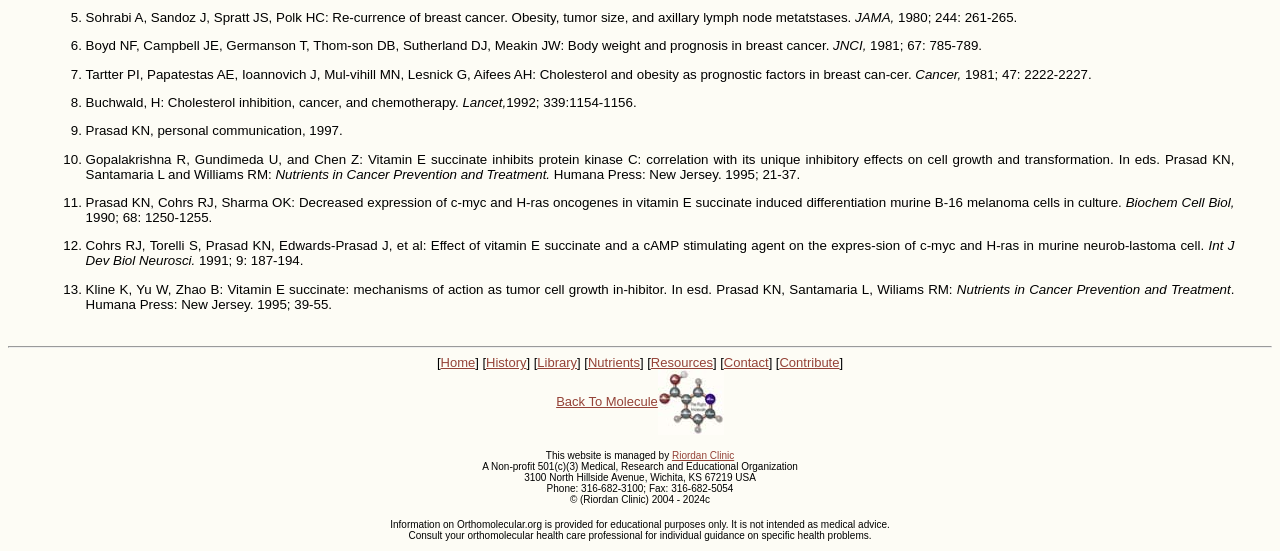Determine the bounding box coordinates for the UI element matching this description: "Riordan Clinic".

[0.525, 0.816, 0.574, 0.836]